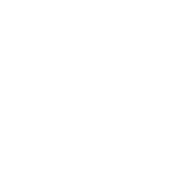What is the benefit of the casserole's robust construction?
From the details in the image, provide a complete and detailed answer to the question.

According to the caption, the casserole's robust construction ensures even heat distribution, which is essential for achieving perfect cooking results every time. This suggests that the casserole's design allows for consistent heat transfer, resulting in well-cooked dishes.